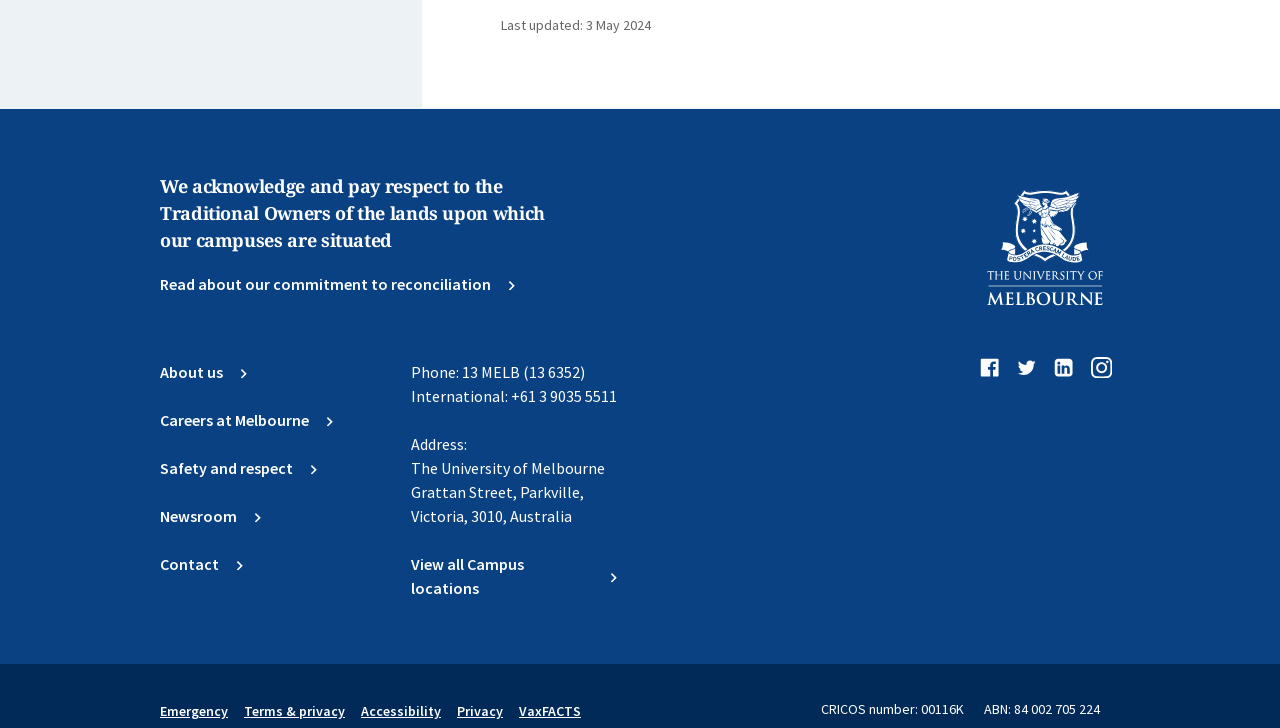Please specify the bounding box coordinates for the clickable region that will help you carry out the instruction: "Visit the University of Melbourne homepage".

[0.759, 0.238, 0.875, 0.441]